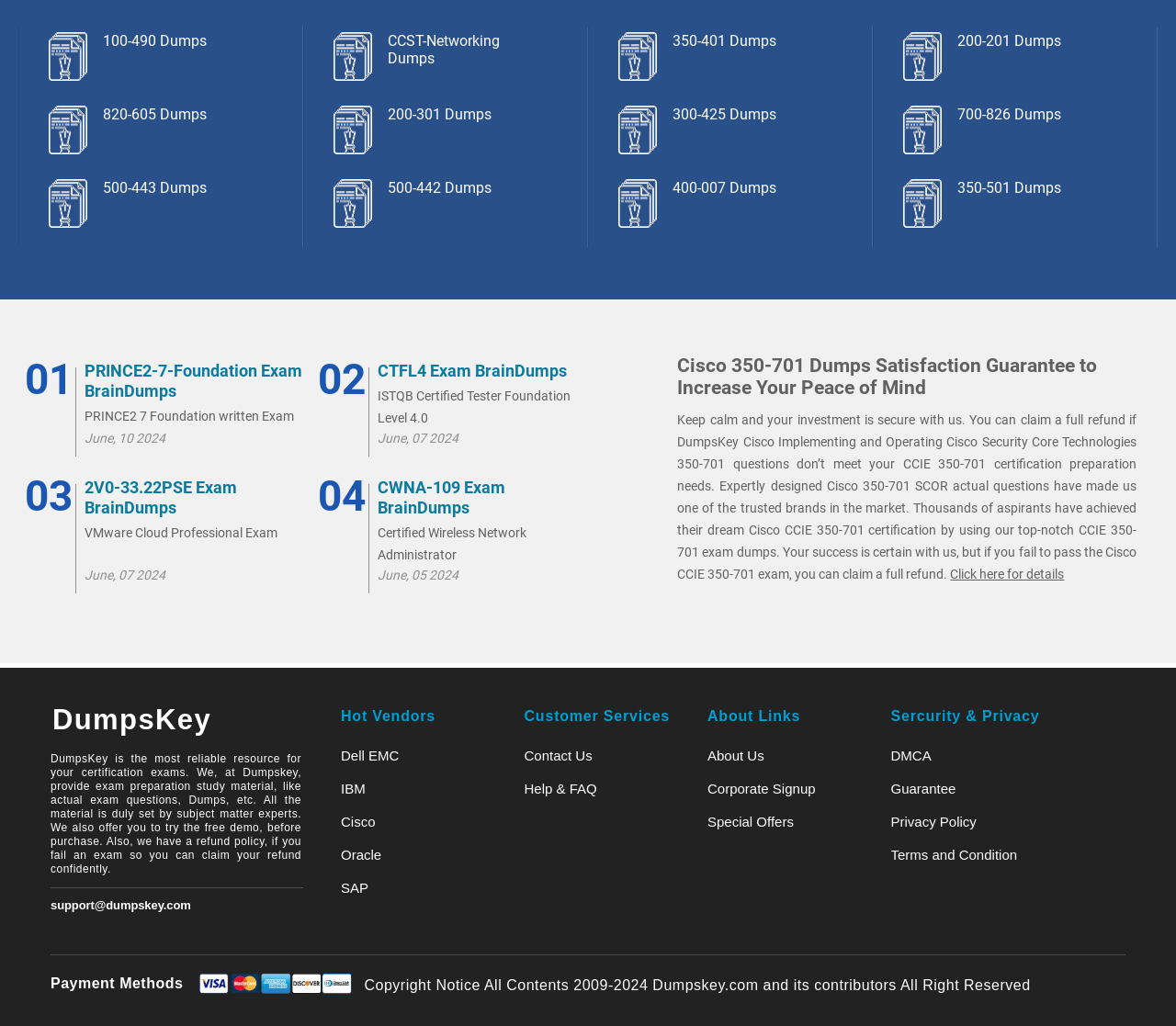Given the element description, predict the bounding box coordinates in the format (top-left x, top-left y, bottom-right x, bottom-right y), using floating point numbers between 0 and 1: 2V0-33.22PSE Exam BrainDumps

[0.072, 0.484, 0.259, 0.523]